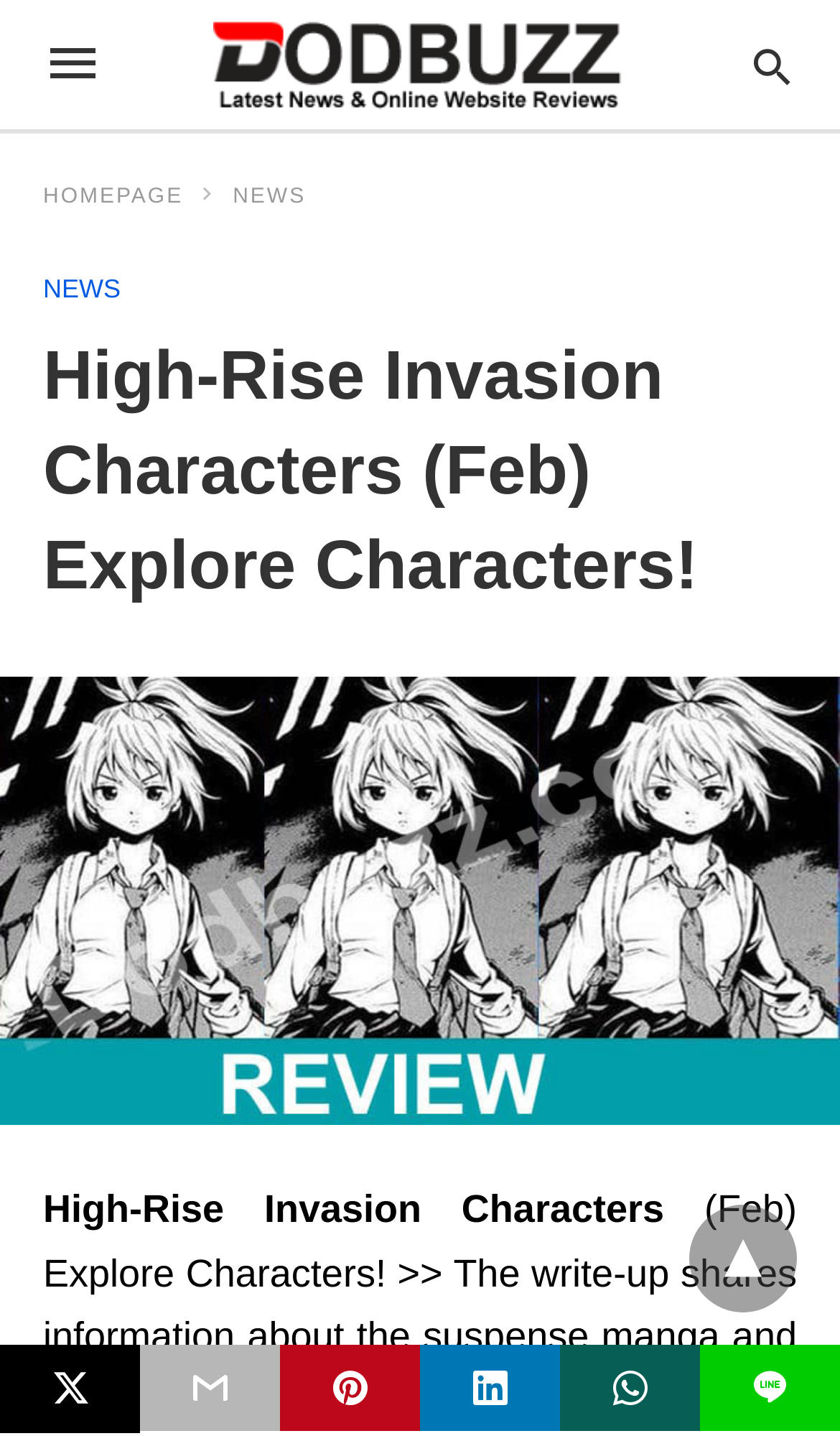Refer to the screenshot and answer the following question in detail:
How many navigation links are available at the top?

At the top of the webpage, there are three navigation links available, including 'HOMEPAGE', 'NEWS', and another 'NEWS' link, allowing users to navigate to different sections of the website.